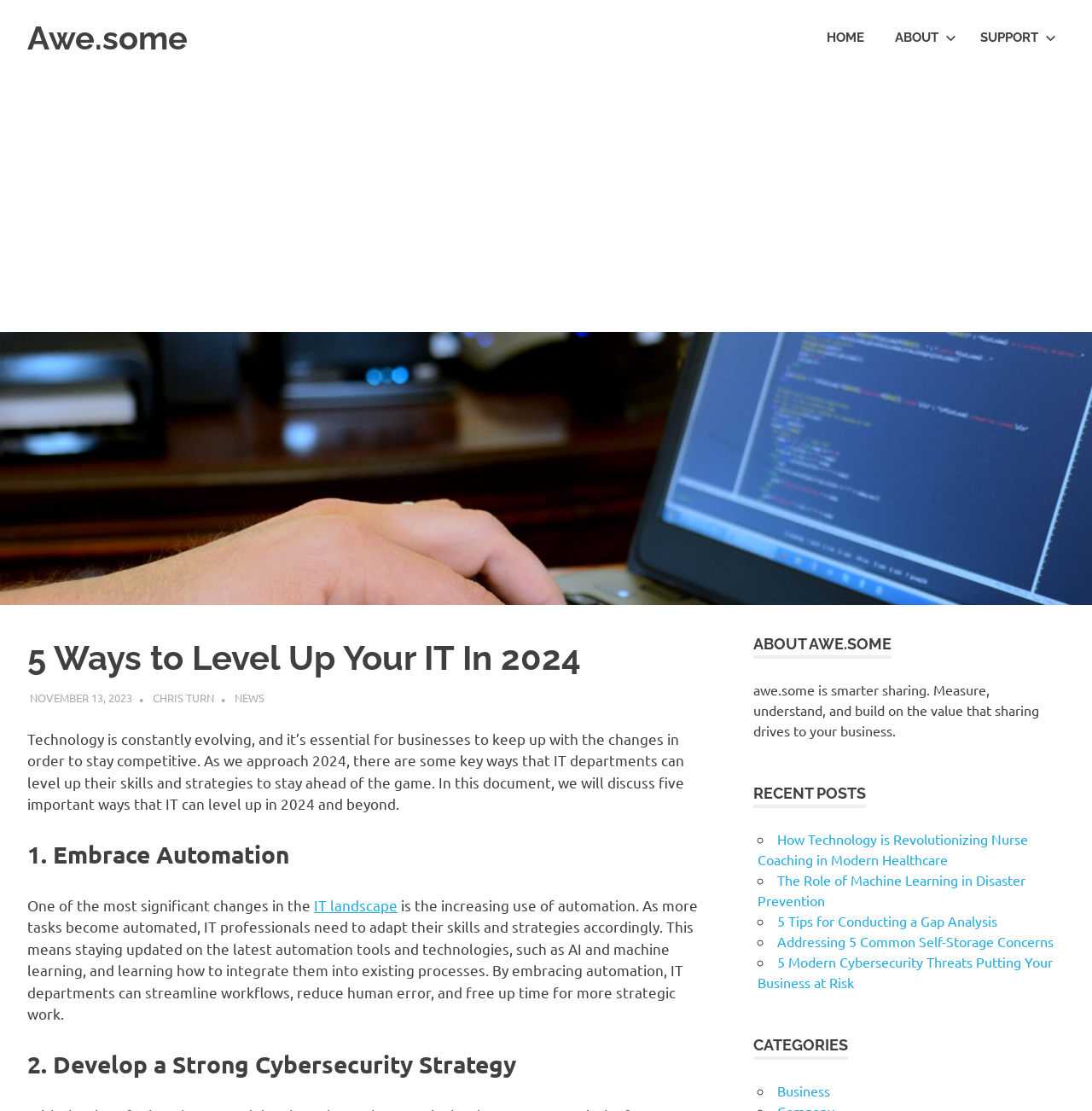Could you locate the bounding box coordinates for the section that should be clicked to accomplish this task: "Check the 'NEWS' section".

[0.215, 0.621, 0.242, 0.634]